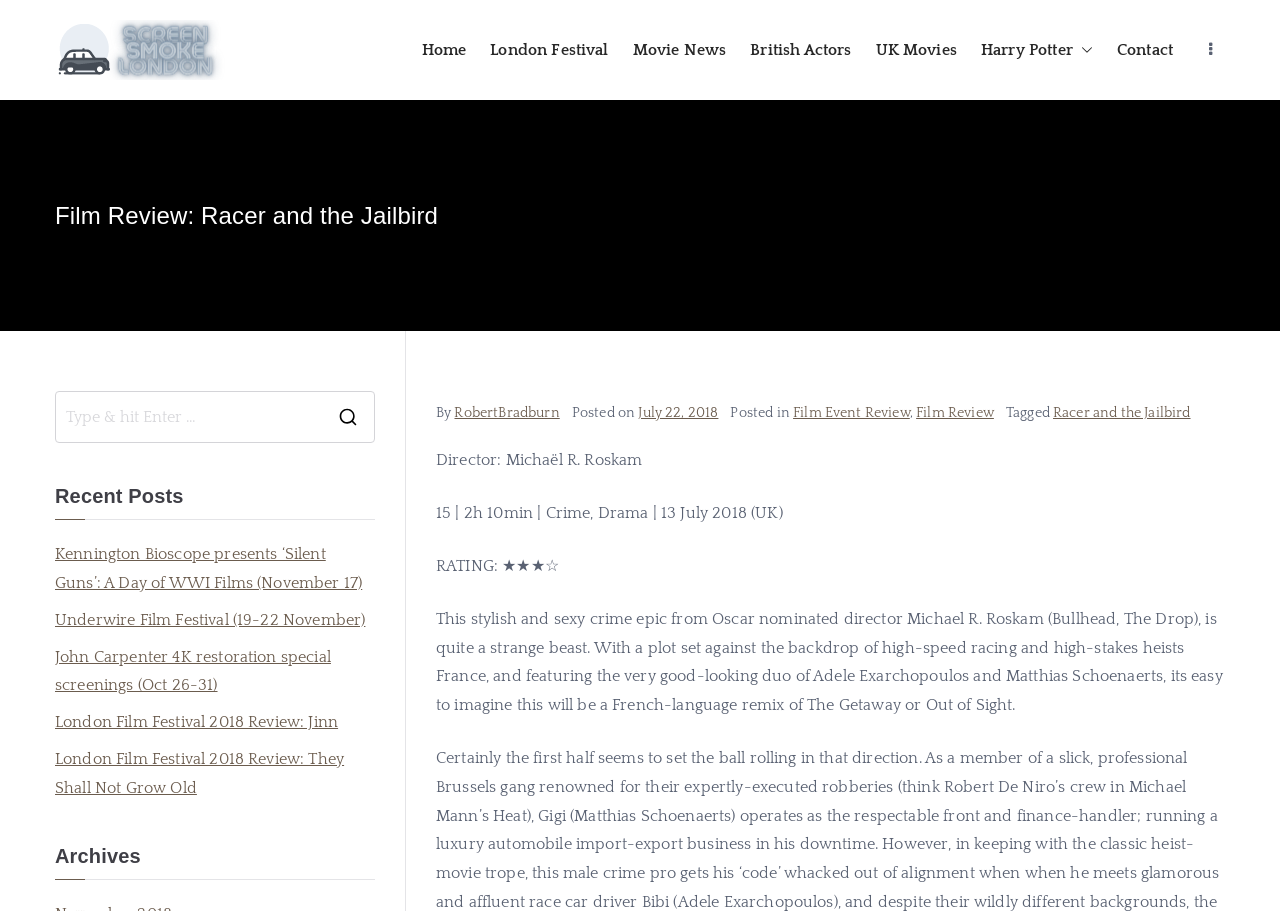Determine the bounding box coordinates of the clickable region to follow the instruction: "Search for a movie".

[0.044, 0.431, 0.292, 0.485]